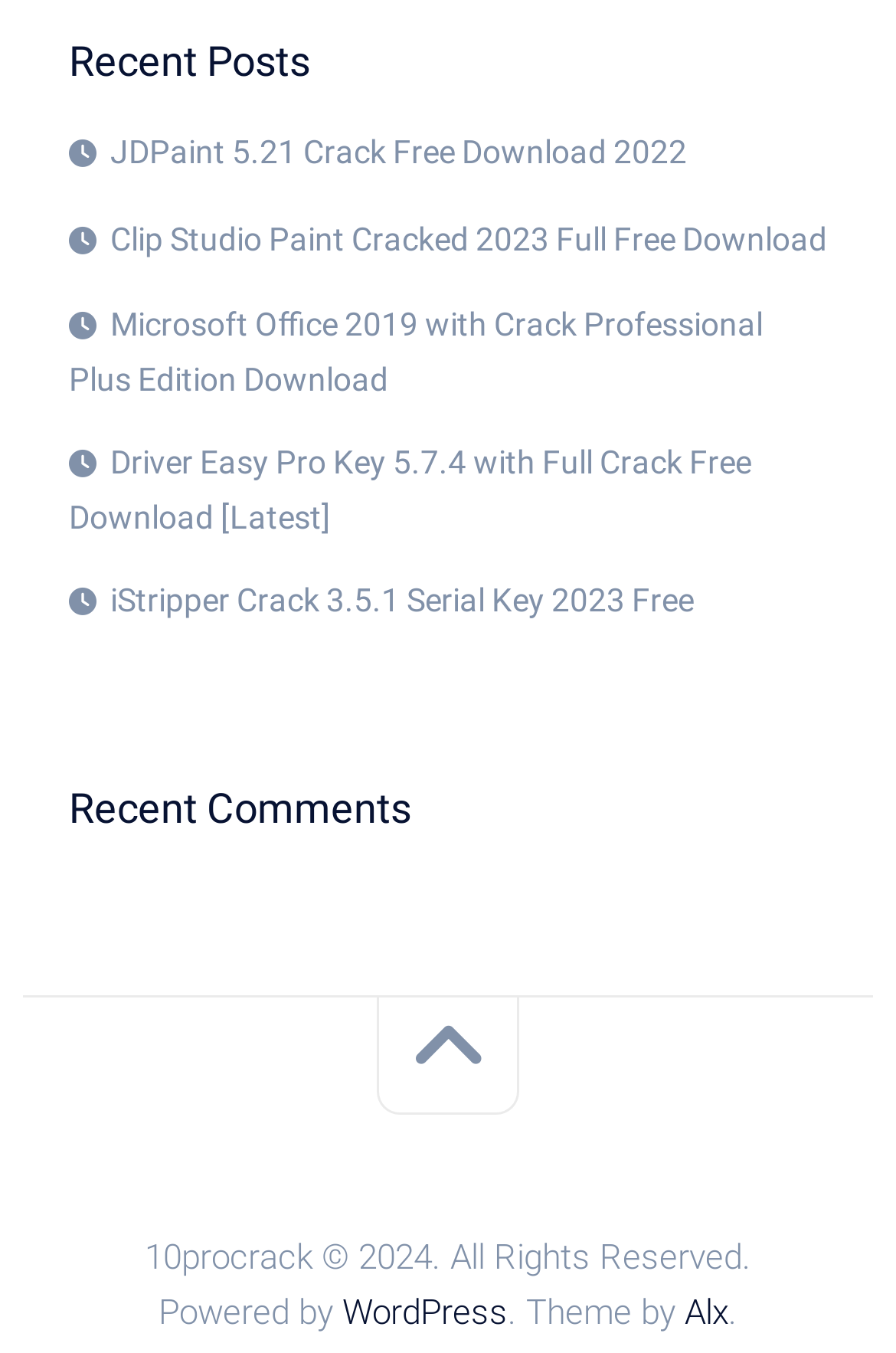Using the provided element description, identify the bounding box coordinates as (top-left x, top-left y, bottom-right x, bottom-right y). Ensure all values are between 0 and 1. Description: Alx

[0.764, 0.955, 0.813, 0.986]